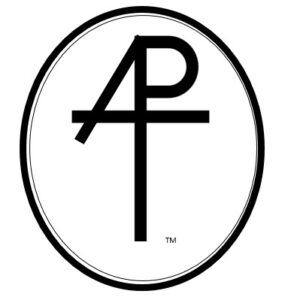What is the shape formed by the intertwined letters 'AP' and the vertical line?
Please provide a detailed and thorough answer to the question.

The stylized logo prominently displays the letters 'AP' intertwined with a vertical line, forming a cross-like shape, which is a distinctive feature of the design.